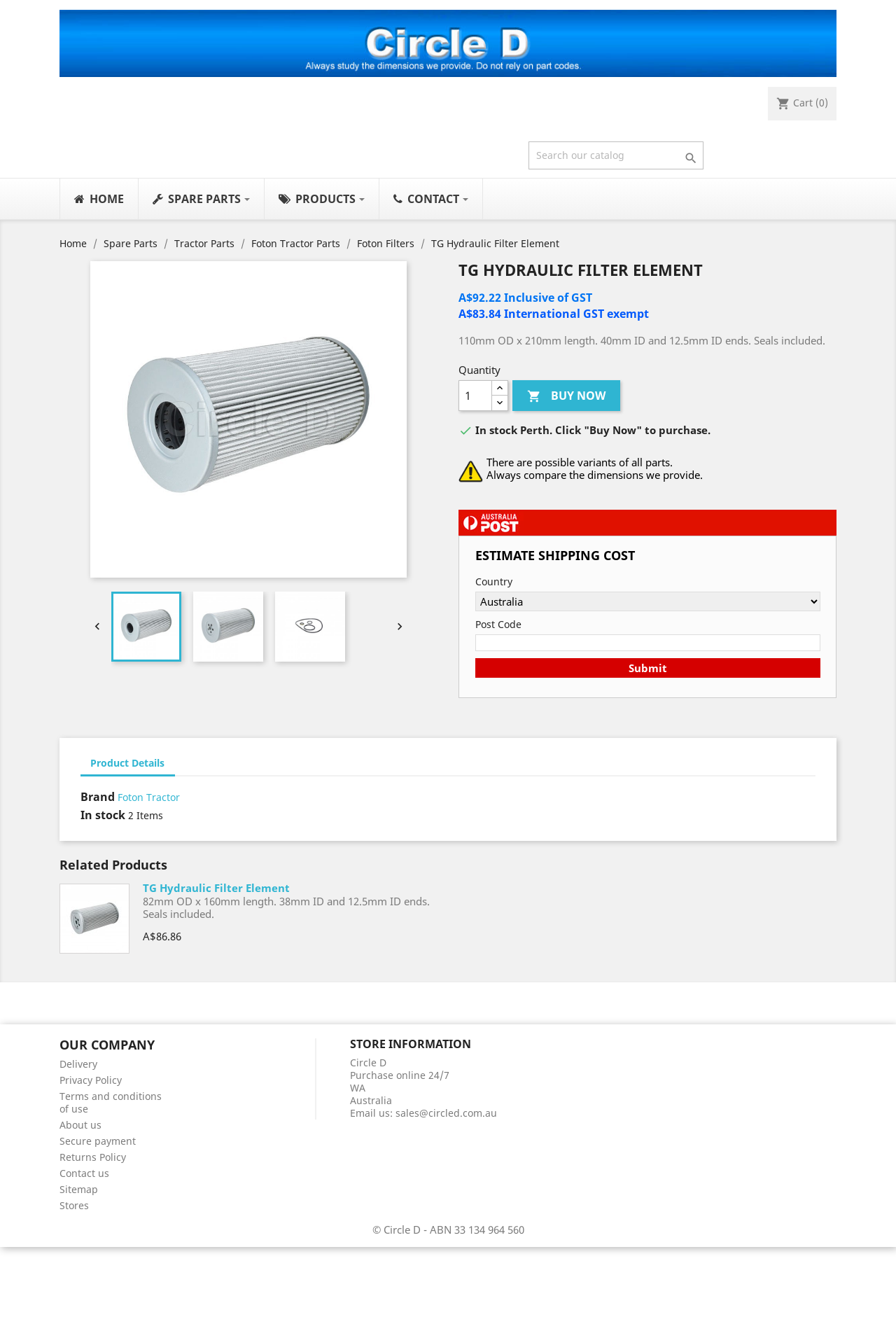Give a detailed overview of the webpage's appearance and contents.

This webpage is about a product, specifically a TG Hydraulic Filter Element Foton Filters, with a detailed description and purchasing information. At the top, there is a header section with a shopping cart icon and a search bar. Below the header, there are navigation links to different sections of the website, including Home, Spare Parts, Tractor Parts, and Foton Tractor Parts.

The main content area is divided into sections. The first section displays the product name, "TG HYDRAULIC FILTER ELEMENT", and its price, "A$92.22", inclusive of GST. There is also a description of the product, "110mm OD x 210mm length. 40mm ID and 12.5mm ID ends. Seals included." Below this, there are buttons to adjust the quantity and a "Buy Now" button.

To the right of the product description, there are three small images, likely showcasing the product from different angles. Below these images, there are some icons and text, possibly indicating the product's availability and shipping information.

Further down, there is a section with a heading "Related Products" that lists a related product, also a TG Hydraulic Filter Element, with its own description and price.

At the bottom of the page, there is a footer section with links to various pages, including Delivery, Privacy Policy, Terms and conditions of use, and About us, among others. There is also a section with store information, including the store name, Circle D, and its location in Western Australia.